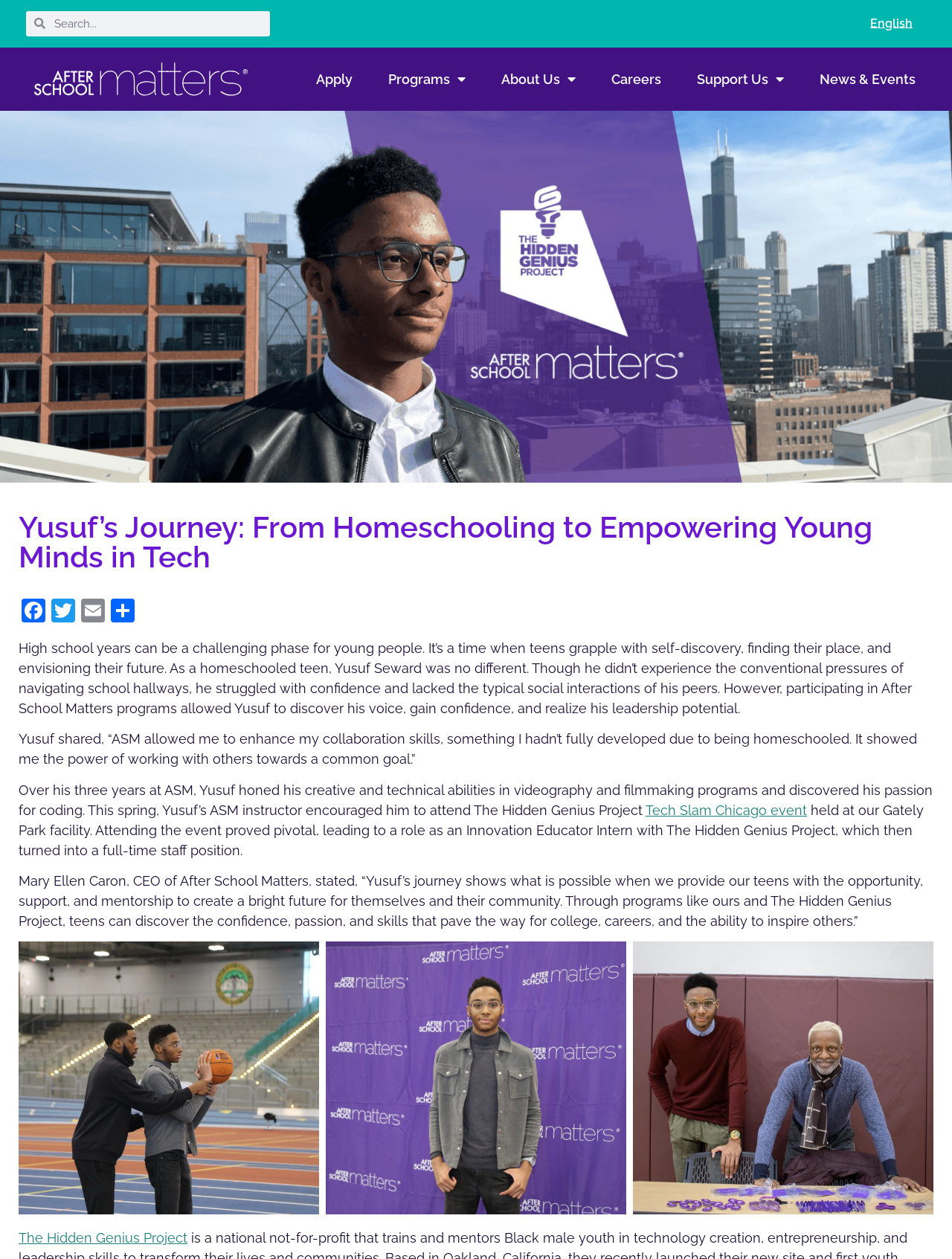How many figures are there in the webpage?
Refer to the screenshot and respond with a concise word or phrase.

4